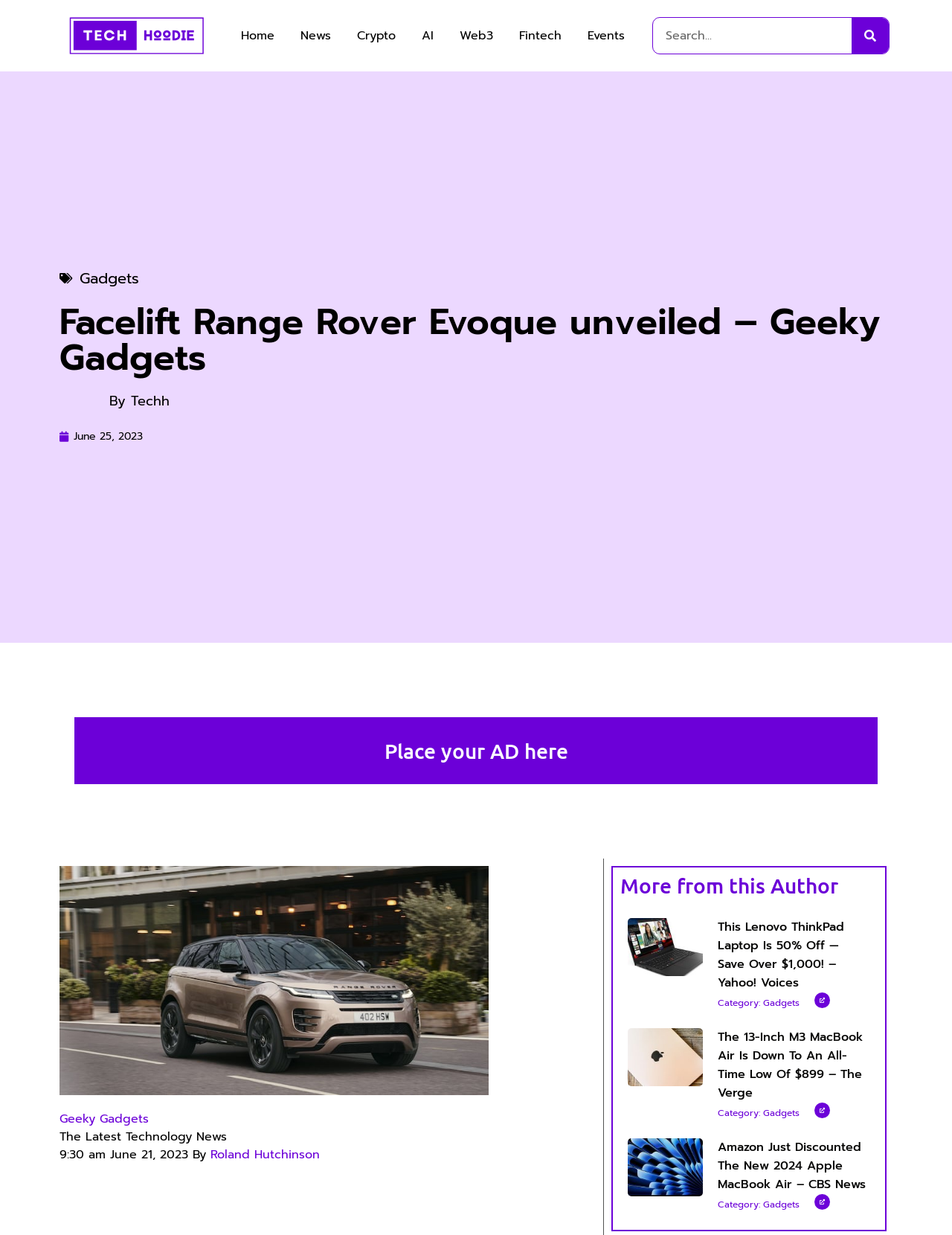Locate the bounding box coordinates of the element's region that should be clicked to carry out the following instruction: "Read more about Facelift Range Rover Evoque". The coordinates need to be four float numbers between 0 and 1, i.e., [left, top, right, bottom].

[0.062, 0.247, 0.938, 0.304]